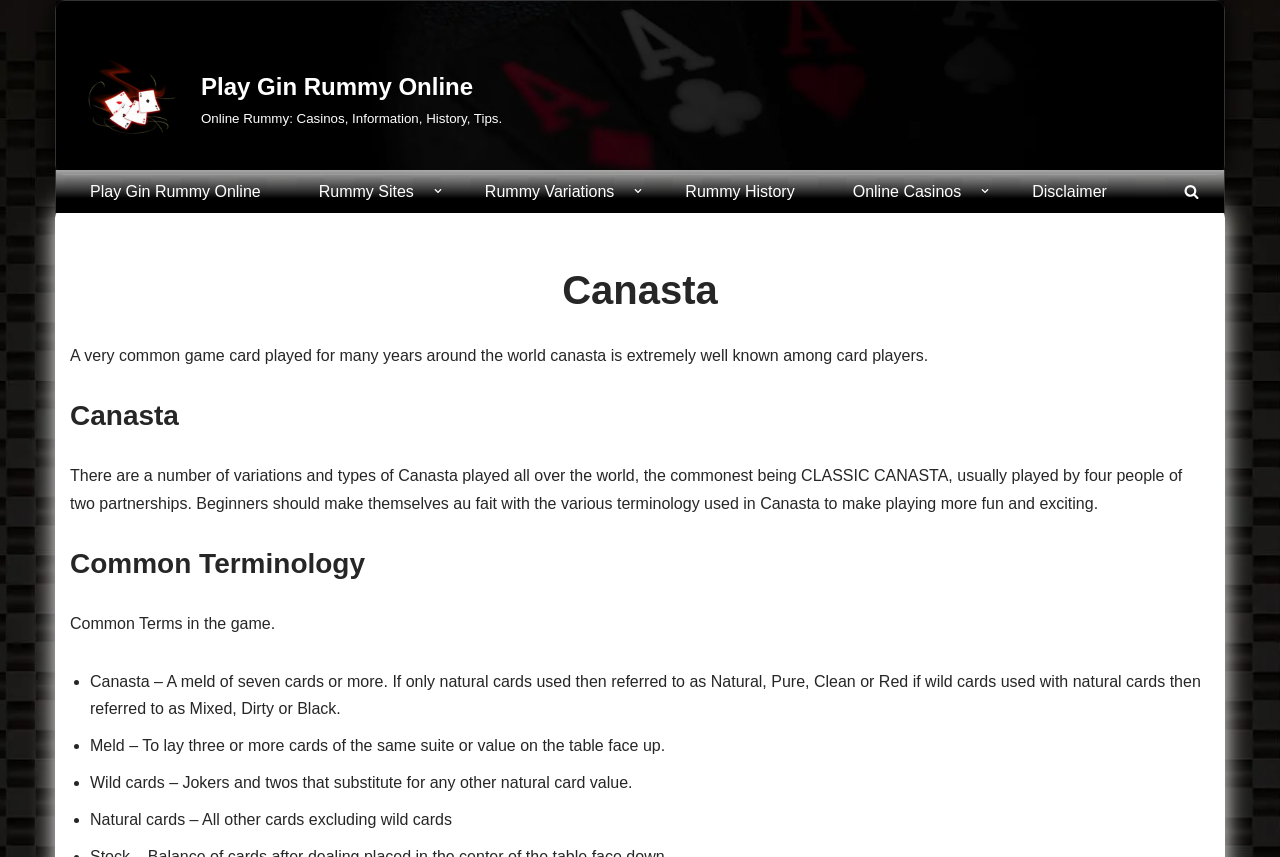Offer a meticulous caption that includes all visible features of the webpage.

The webpage is about Canasta, a popular card game. At the top, there is a link to "Skip to content" and a prominent link to "Play Gin Rummy Online" with a navigation menu labeled "Primary Menu" to its right. The menu has several links, including "Play Gin Rummy Online", "Rummy Sites", "Rummy Variations", "Rummy History", "Online Casinos", and "Disclaimer", each with a dropdown button featuring an image.

Below the navigation menu, there is a heading "Canasta" followed by a brief description of the game, stating that it is a well-known card game played worldwide. This is followed by another heading "Canasta" and a longer paragraph explaining the different variations of the game and its terminology.

Further down, there is a heading "Common Terminology" and a list of terms used in the game, including "Canasta", "Meld", "Wild cards", and "Natural cards", each with a brief explanation. The list is formatted with bullet points, and the text is arranged in a clean and organized manner, making it easy to read and understand.